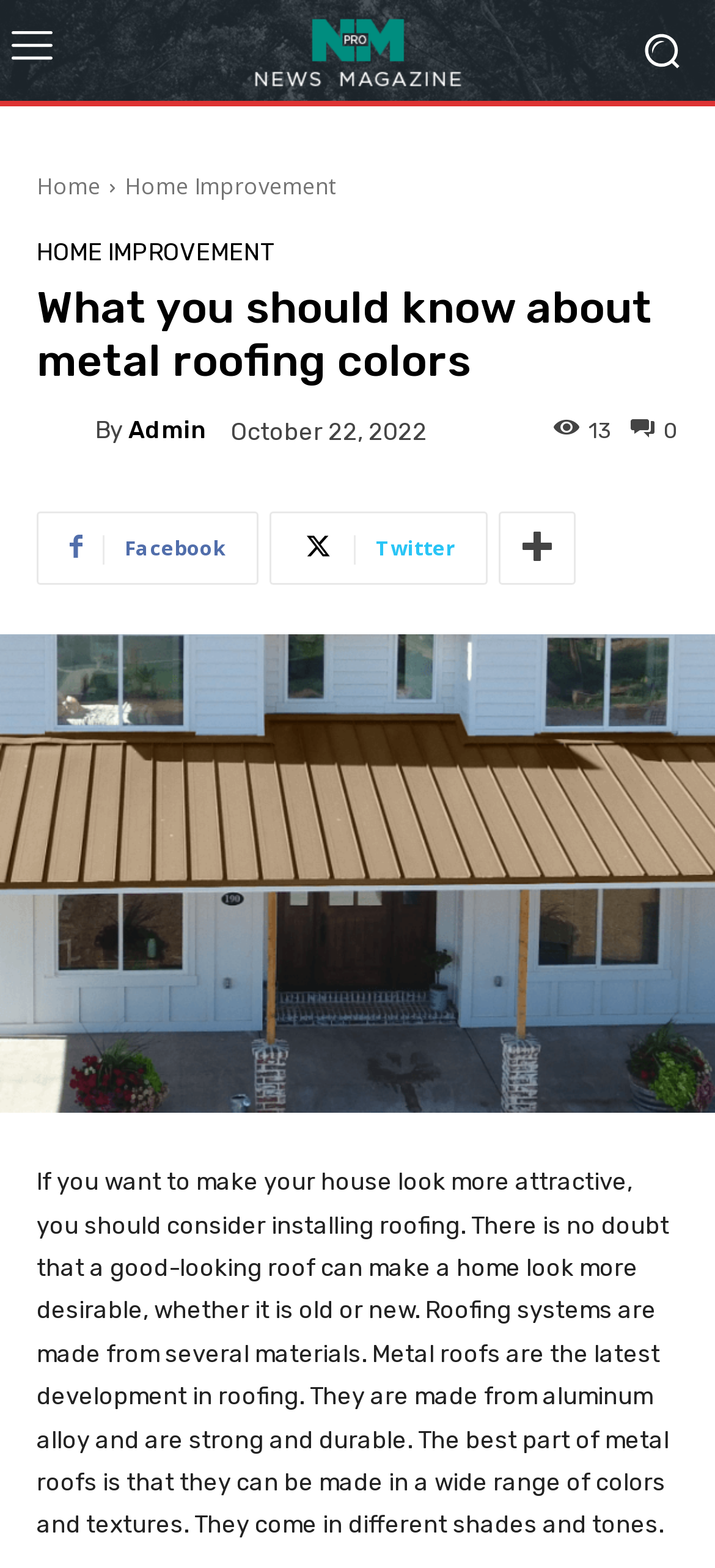What is the benefit of metal roofs?
Look at the screenshot and give a one-word or phrase answer.

they are strong and durable